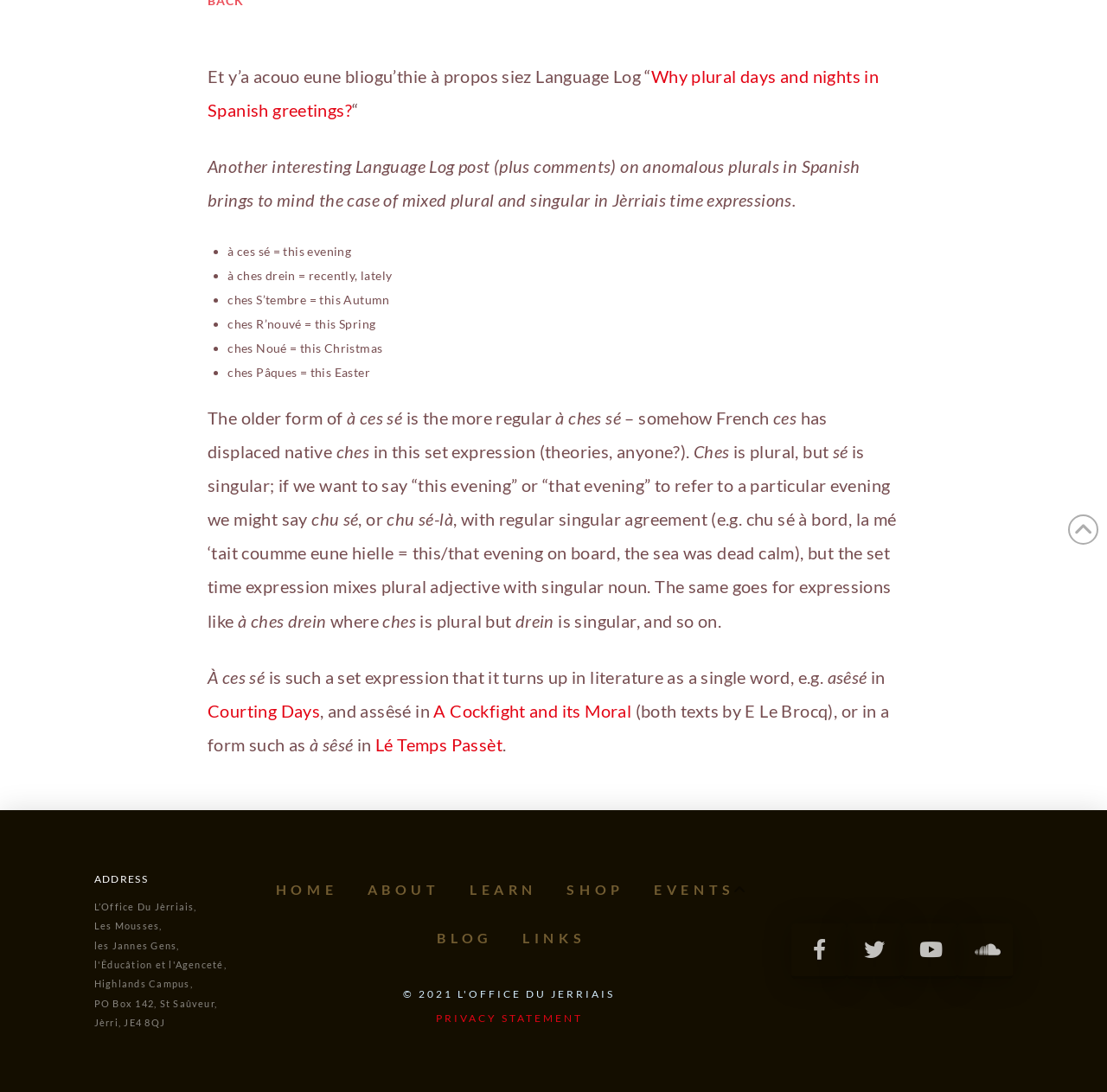Extract the bounding box coordinates of the UI element described by: "Privacy Statement". The coordinates should include four float numbers ranging from 0 to 1, e.g., [left, top, right, bottom].

[0.393, 0.926, 0.526, 0.938]